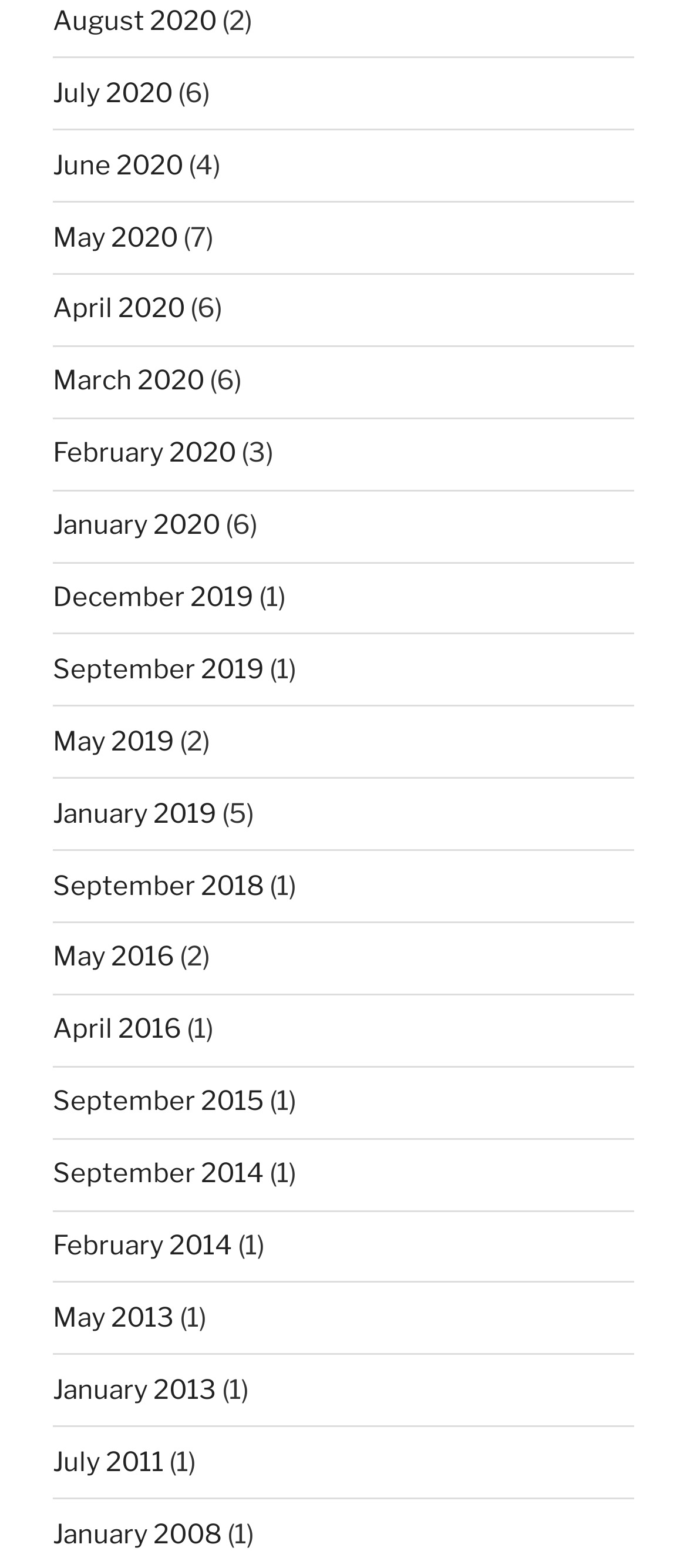Given the element description, predict the bounding box coordinates in the format (top-left x, top-left y, bottom-right x, bottom-right y). Make sure all values are between 0 and 1. Here is the element description: April 2016

[0.077, 0.646, 0.264, 0.667]